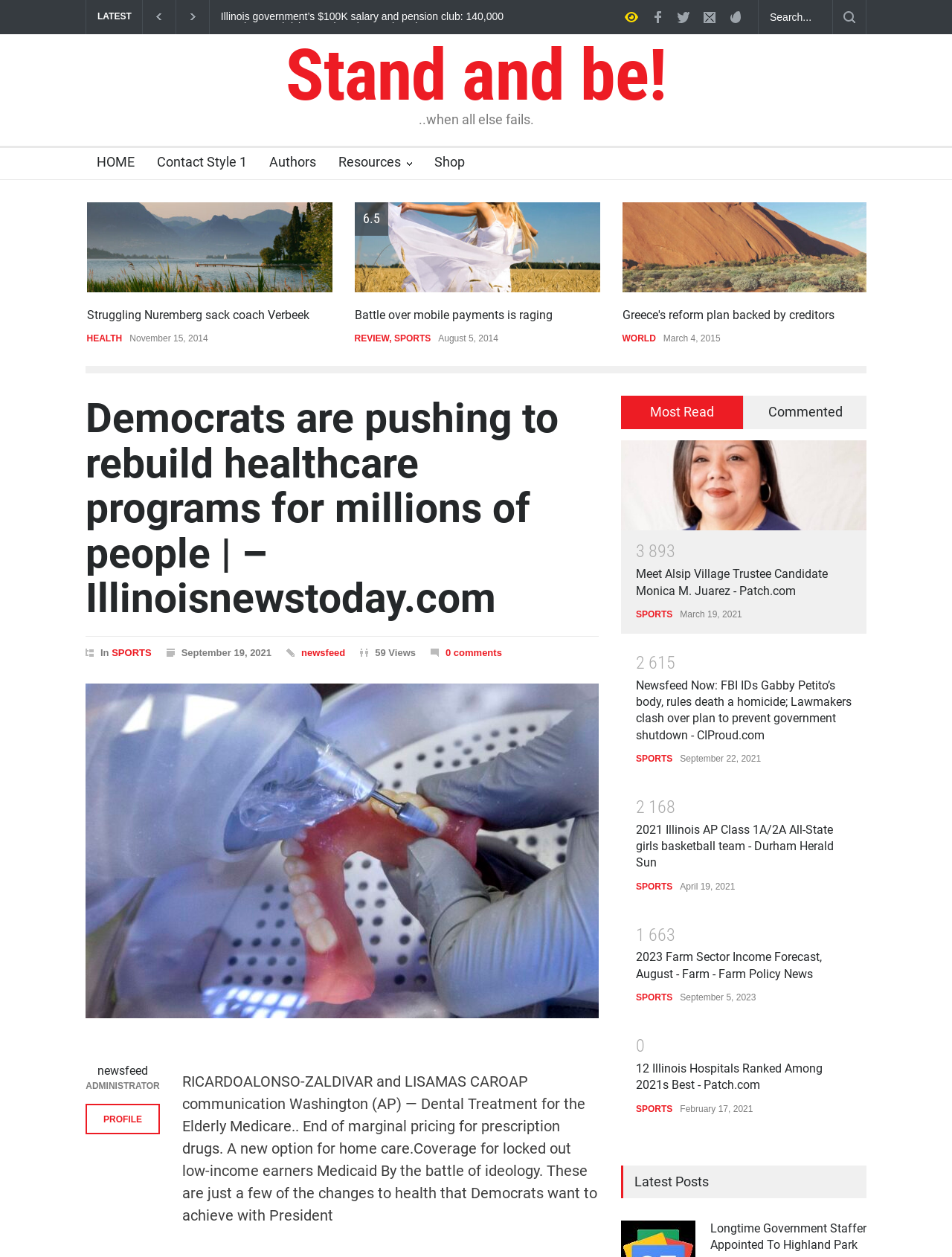Given the webpage screenshot and the description, determine the bounding box coordinates (top-left x, top-left y, bottom-right x, bottom-right y) that define the location of the UI element matching this description: Authors

[0.271, 0.118, 0.332, 0.143]